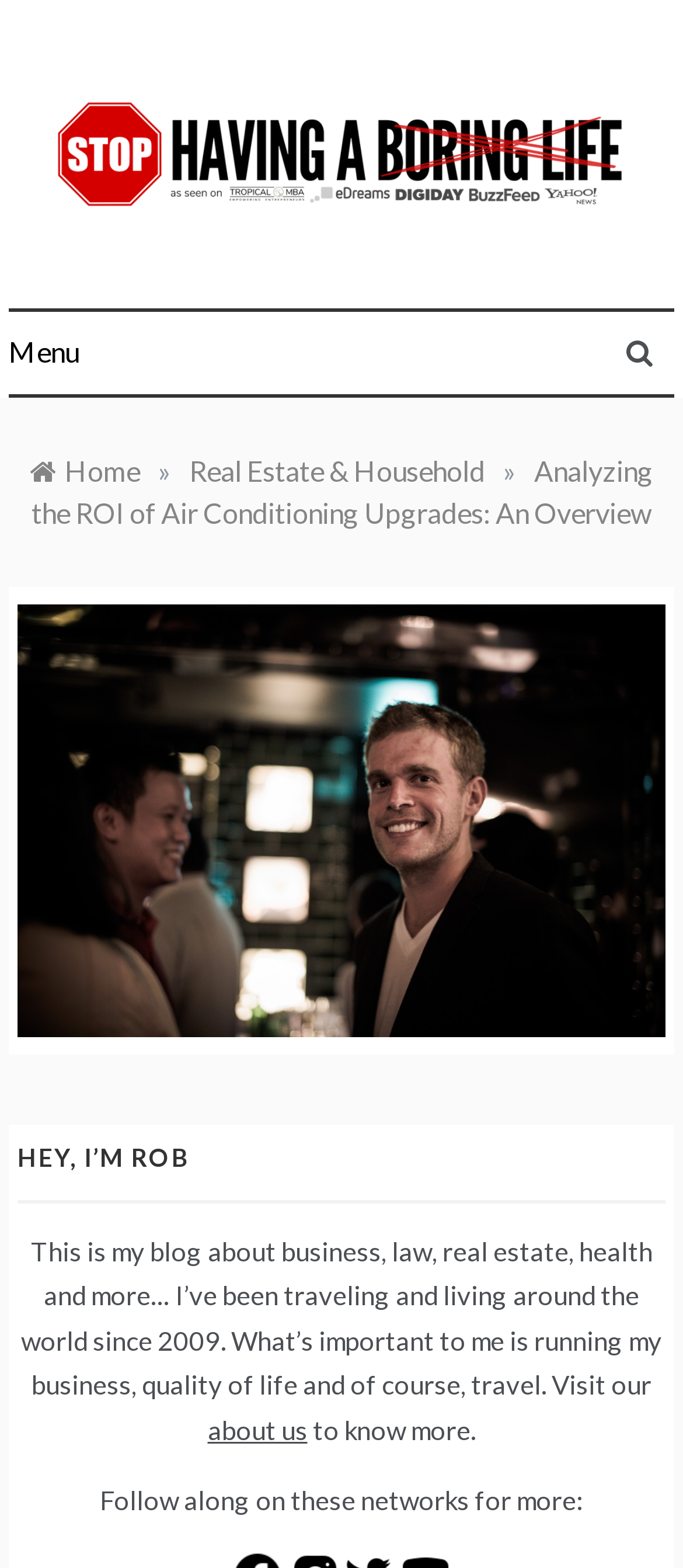What is the name of the blogger?
Using the image, provide a detailed and thorough answer to the question.

The answer can be found in the heading element 'HEY, I’M ROB' which is located at the bottom of the webpage, indicating that the blogger's name is Rob.